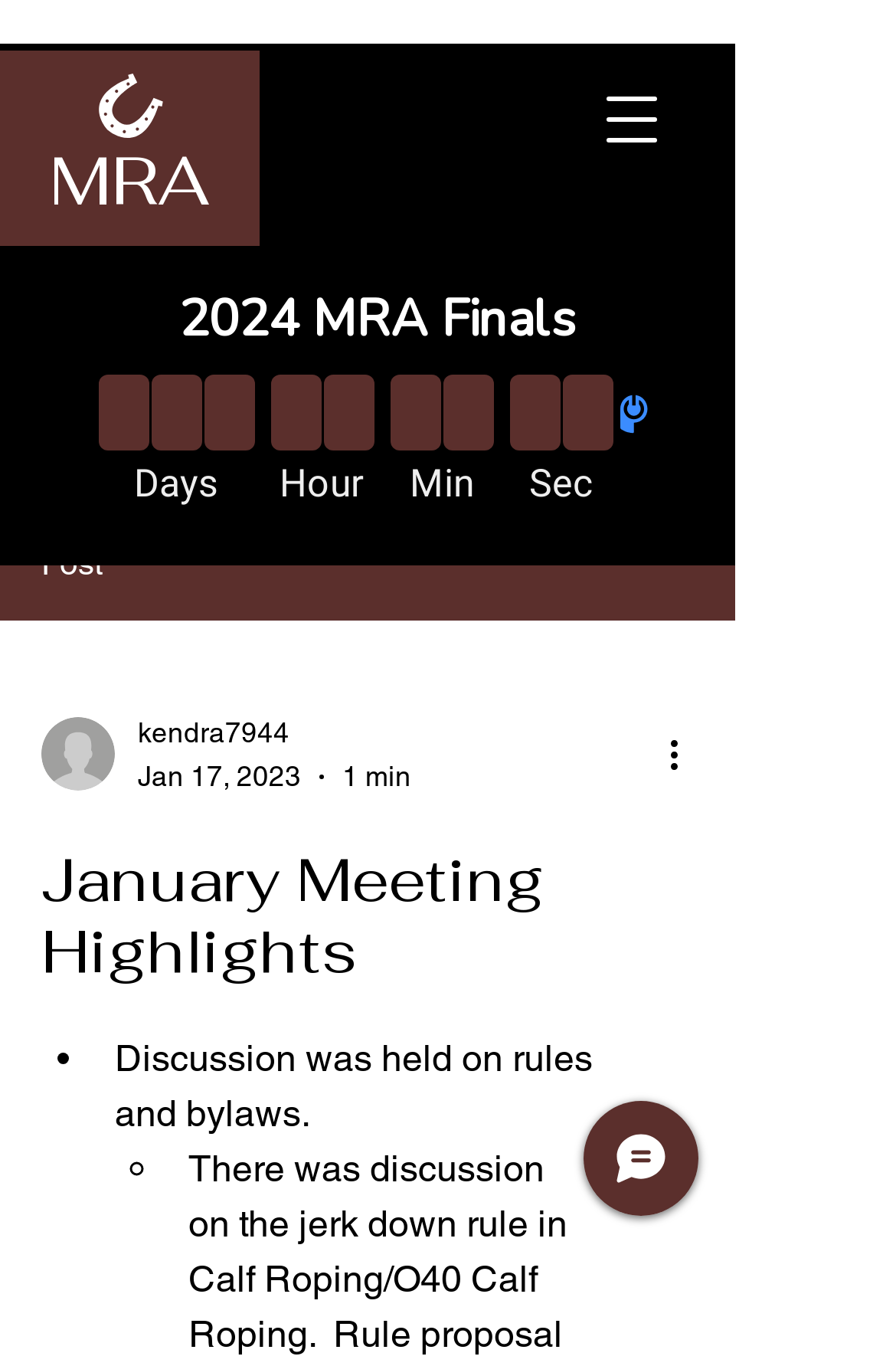Locate the bounding box for the described UI element: "parent_node: kendra7944". Ensure the coordinates are four float numbers between 0 and 1, formatted as [left, top, right, bottom].

[0.046, 0.525, 0.128, 0.579]